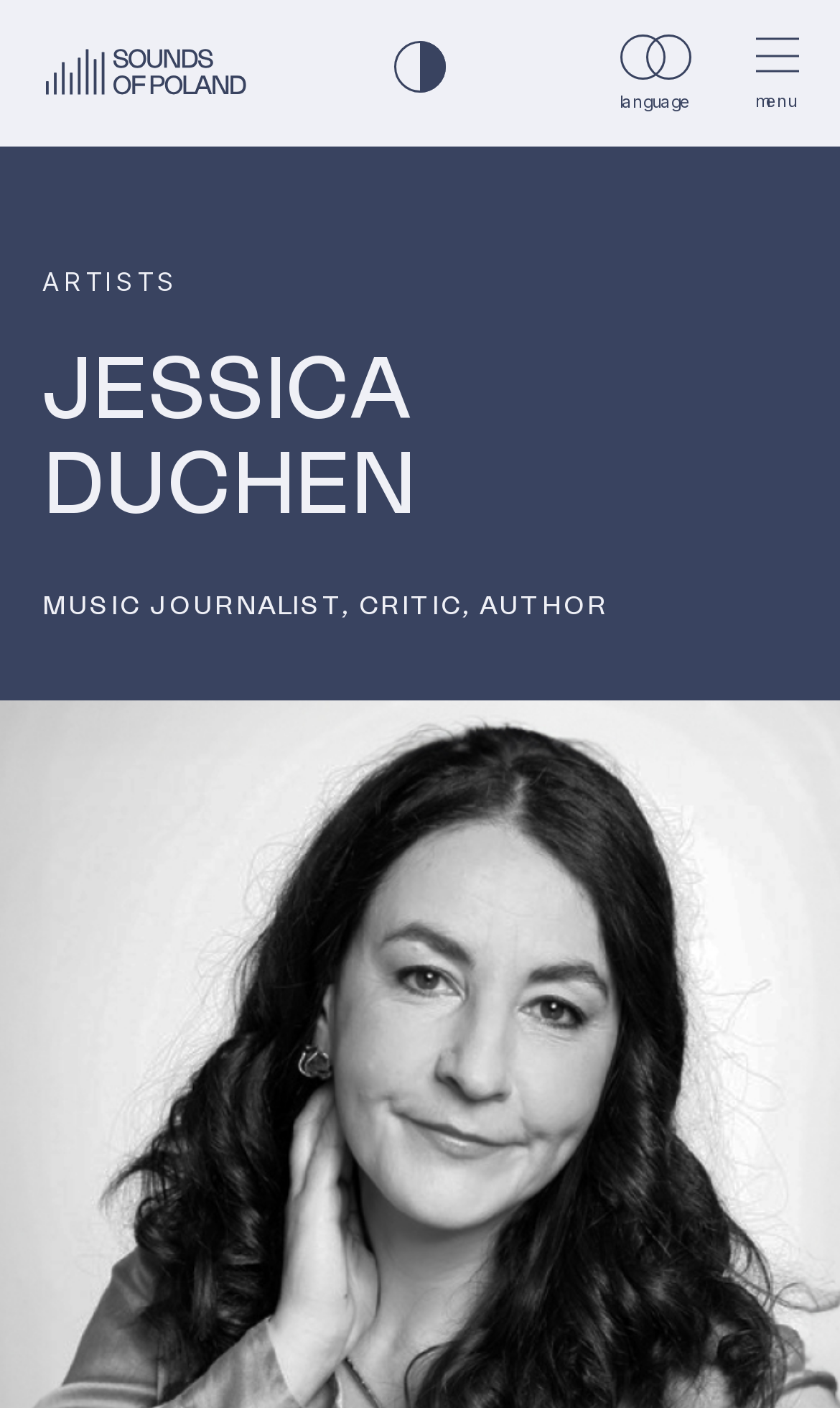Please provide a brief answer to the question using only one word or phrase: 
Is there a contrast version of the webpage?

Yes